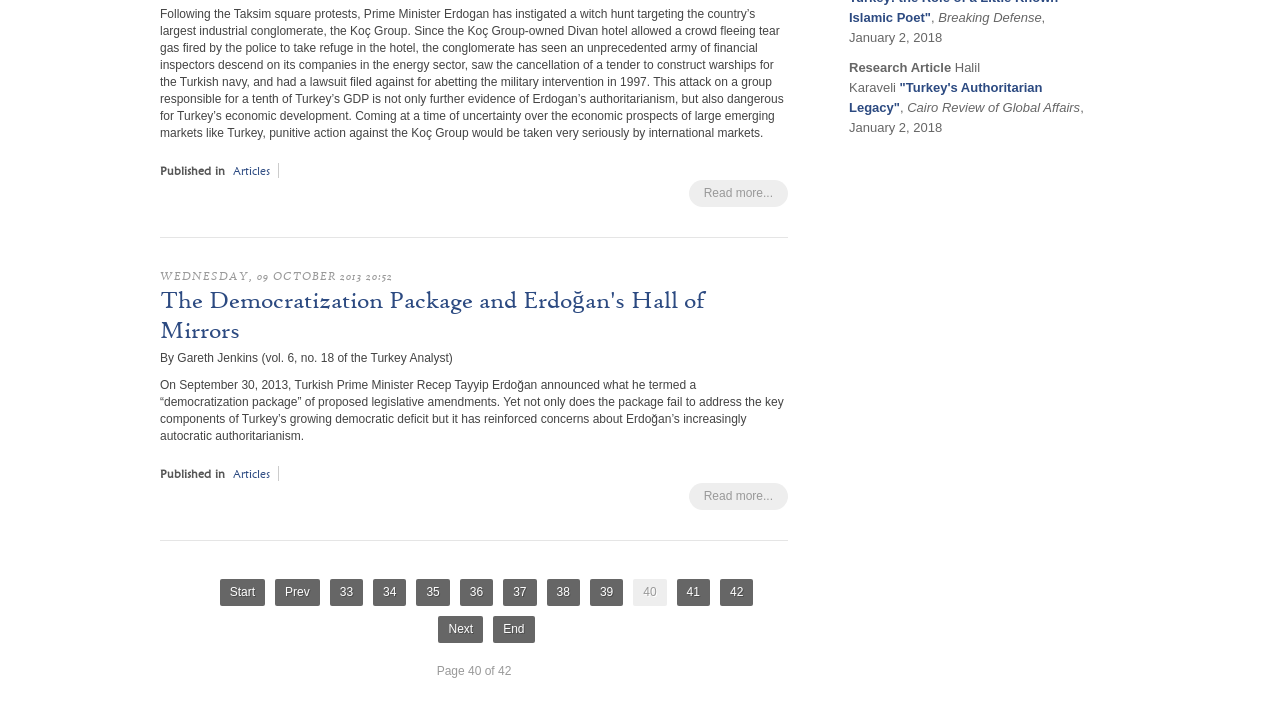Please find the bounding box coordinates (top-left x, top-left y, bottom-right x, bottom-right y) in the screenshot for the UI element described as follows: December 2023

None